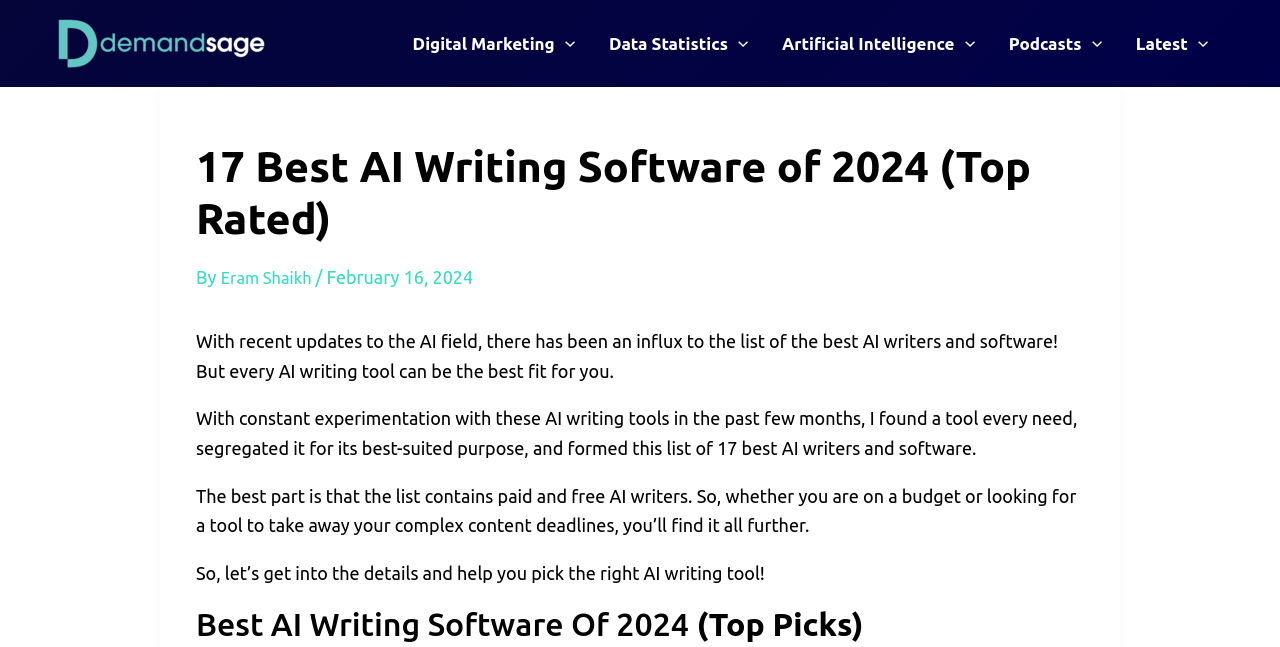Determine the bounding box coordinates of the clickable region to carry out the instruction: "Read the article by Eram Shaikh".

[0.172, 0.413, 0.254, 0.444]